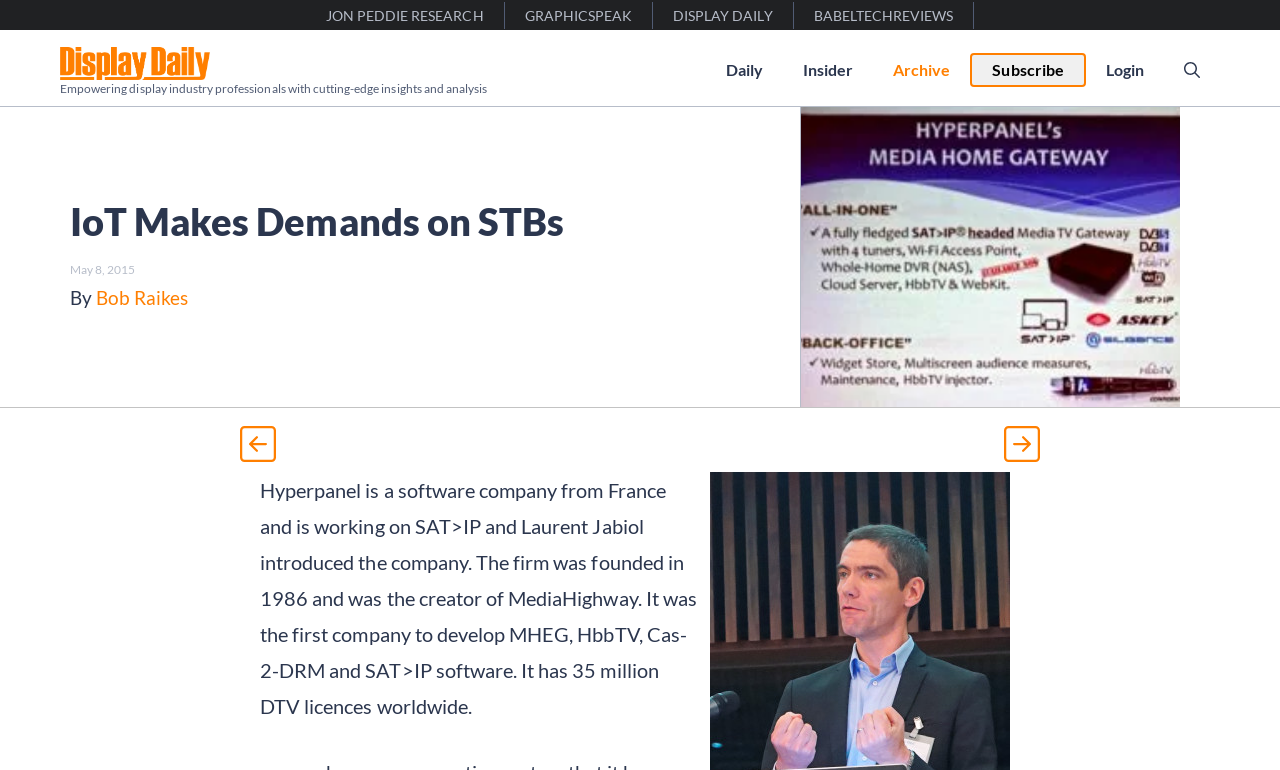Identify the bounding box coordinates for the element you need to click to achieve the following task: "Visit Display Daily homepage". Provide the bounding box coordinates as four float numbers between 0 and 1, in the form [left, top, right, bottom].

[0.047, 0.063, 0.164, 0.094]